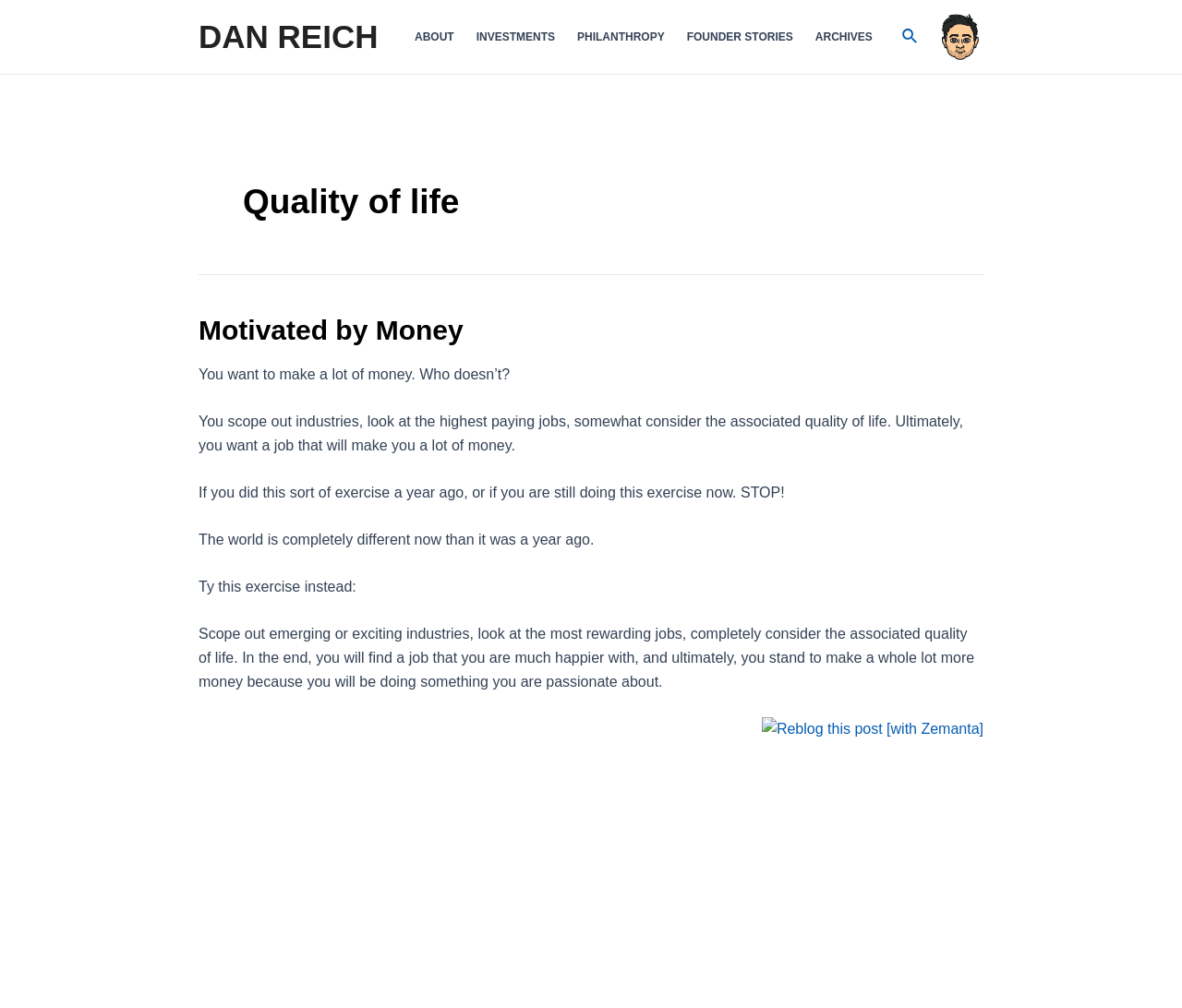Locate the UI element described by Founder Stories in the provided webpage screenshot. Return the bounding box coordinates in the format (top-left x, top-left y, bottom-right x, bottom-right y), ensuring all values are between 0 and 1.

[0.572, 0.0, 0.68, 0.073]